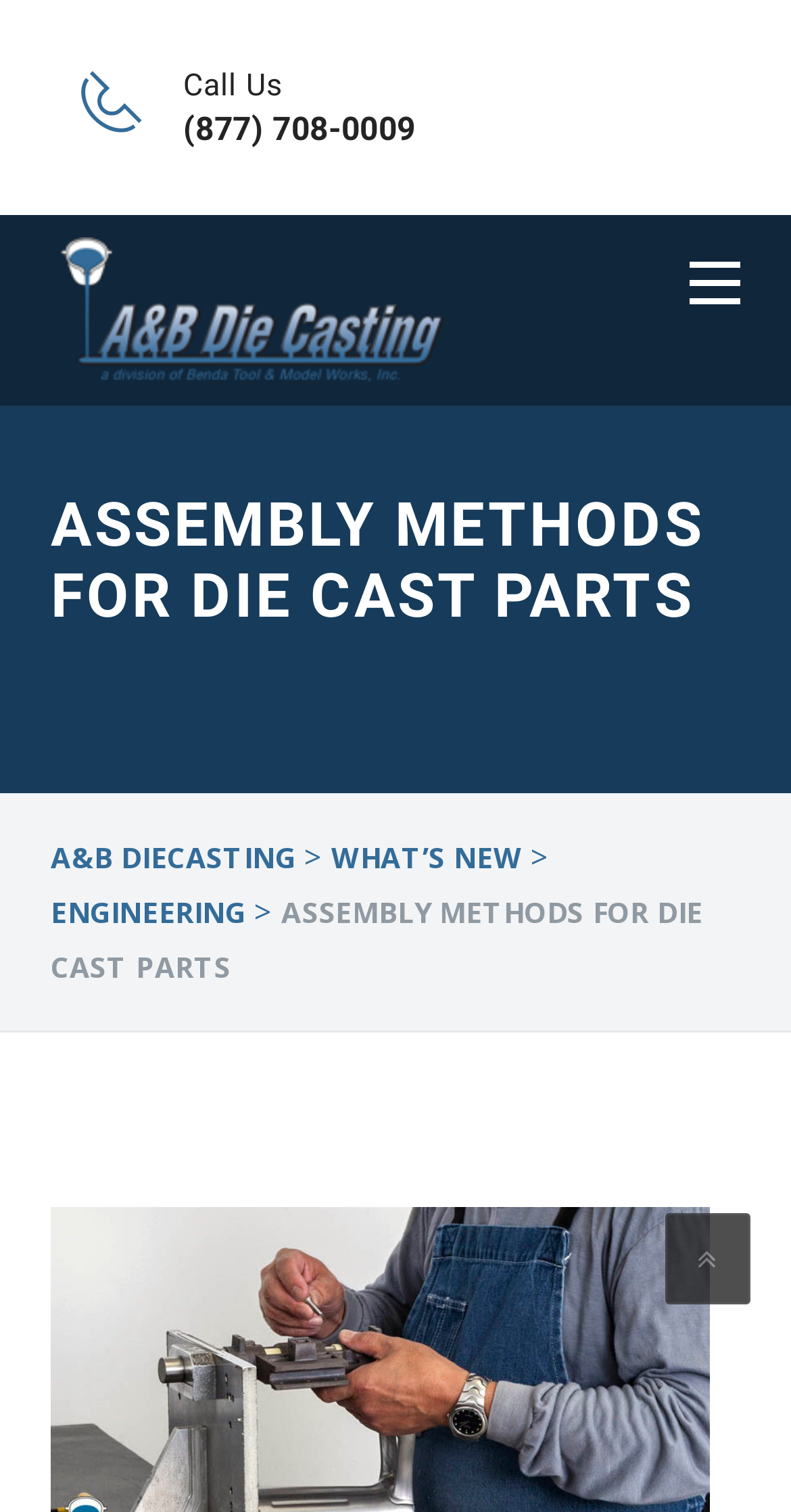From the details in the image, provide a thorough response to the question: What is the phone number to call?

I found the phone number by looking at the static text element with the content '(877) 708-0009' which is located near the 'Call Us' text.